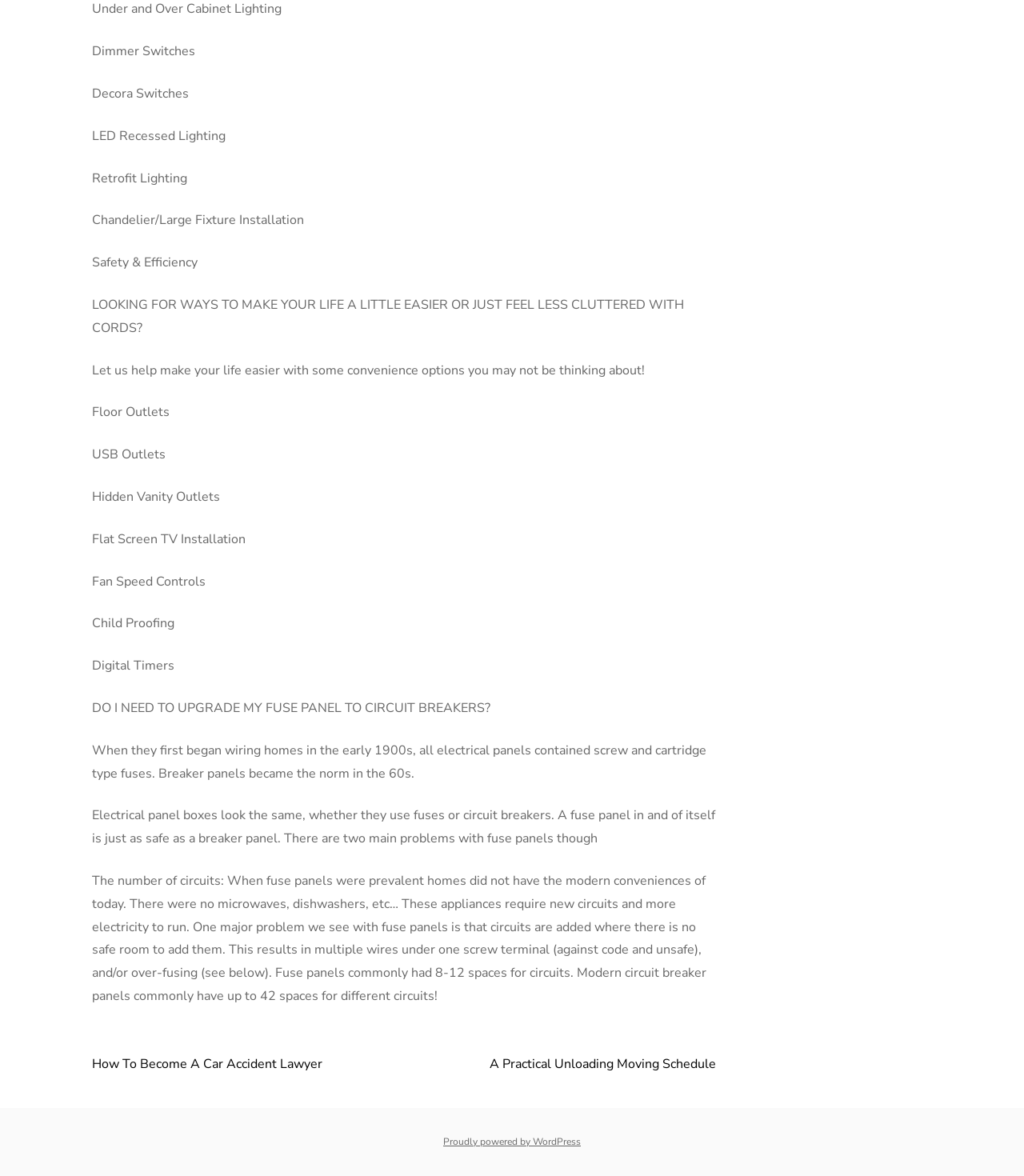From the webpage screenshot, predict the bounding box of the UI element that matches this description: "Proudly powered by WordPress".

[0.433, 0.965, 0.567, 0.976]